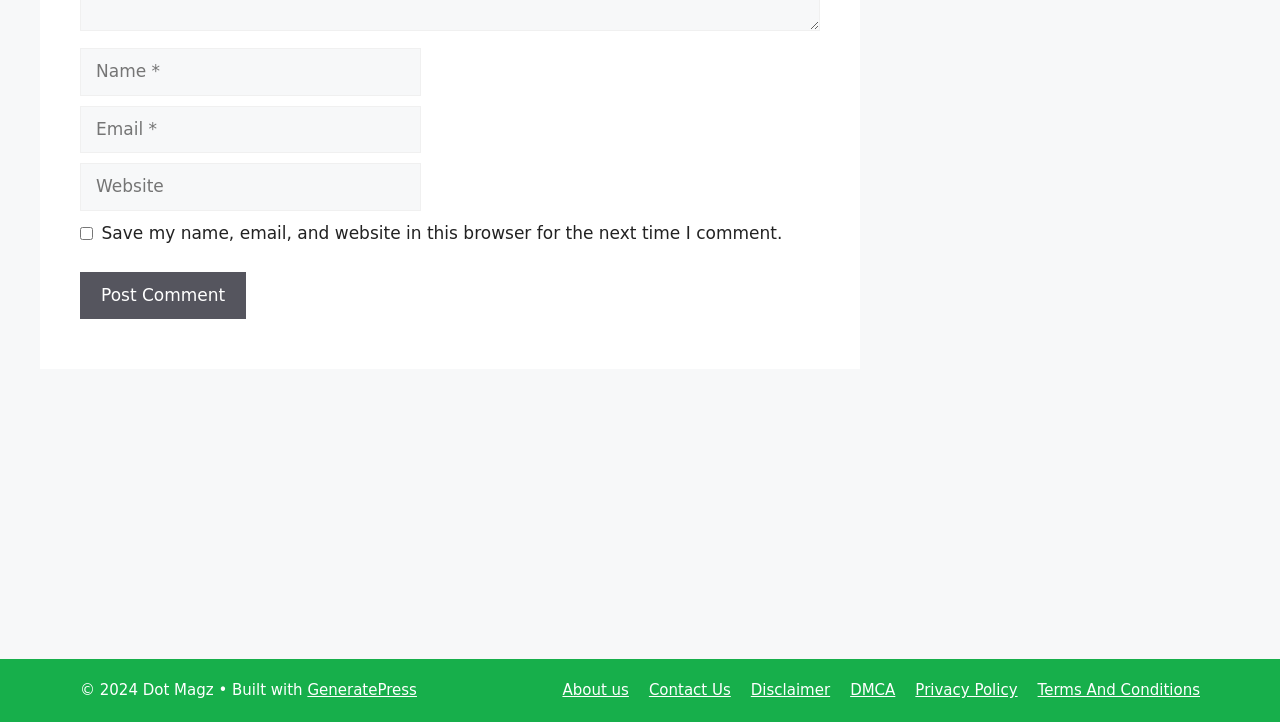What is the theme of the website built with?
Refer to the image and give a detailed answer to the question.

The footer section contains a link to 'GeneratePress', which suggests that the website is built with this theme.